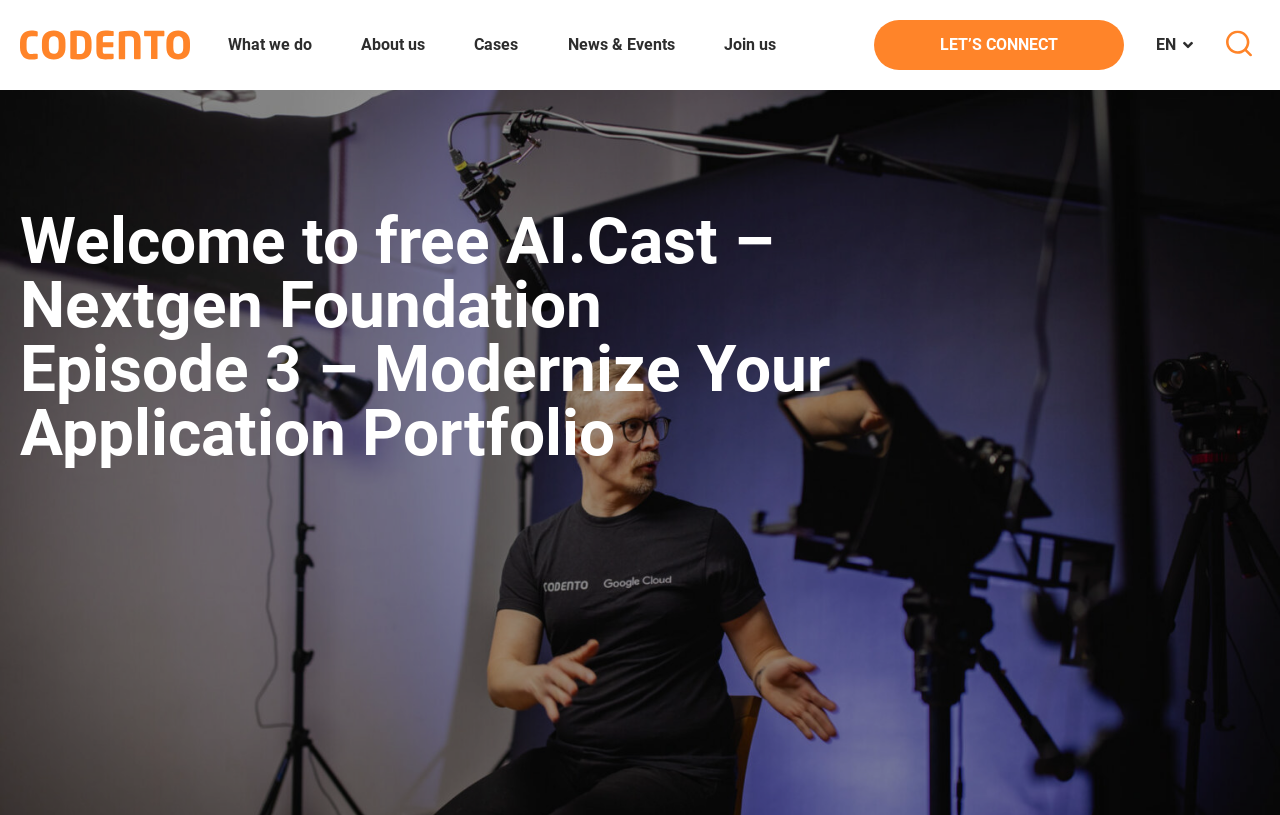What is the main heading displayed on the webpage? Please provide the text.

Welcome to free AI.Cast – Nextgen Foundation Episode 3 – Modernize Your Application Portfolio